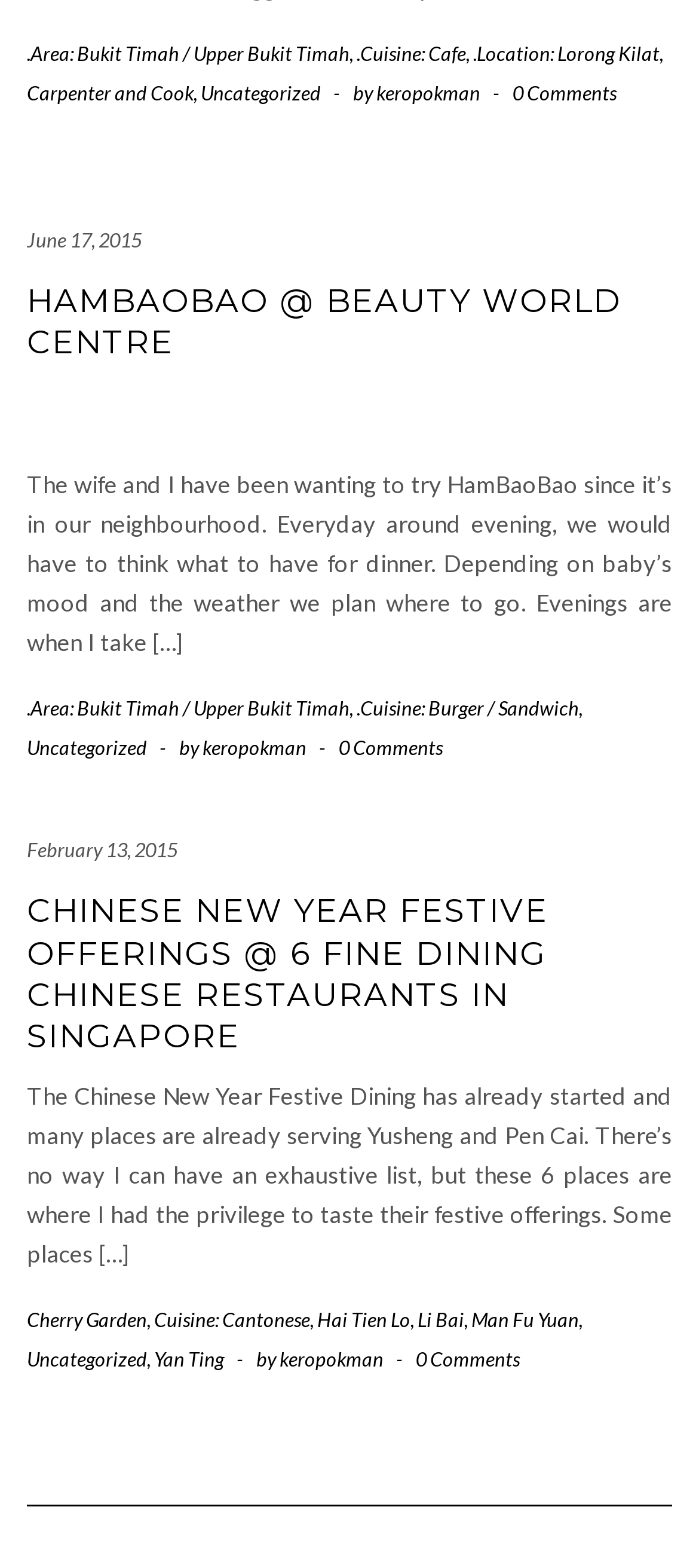Please locate the bounding box coordinates for the element that should be clicked to achieve the following instruction: "Read the article about HamBaoBao @ Beauty World Centre". Ensure the coordinates are given as four float numbers between 0 and 1, i.e., [left, top, right, bottom].

[0.038, 0.179, 0.89, 0.231]